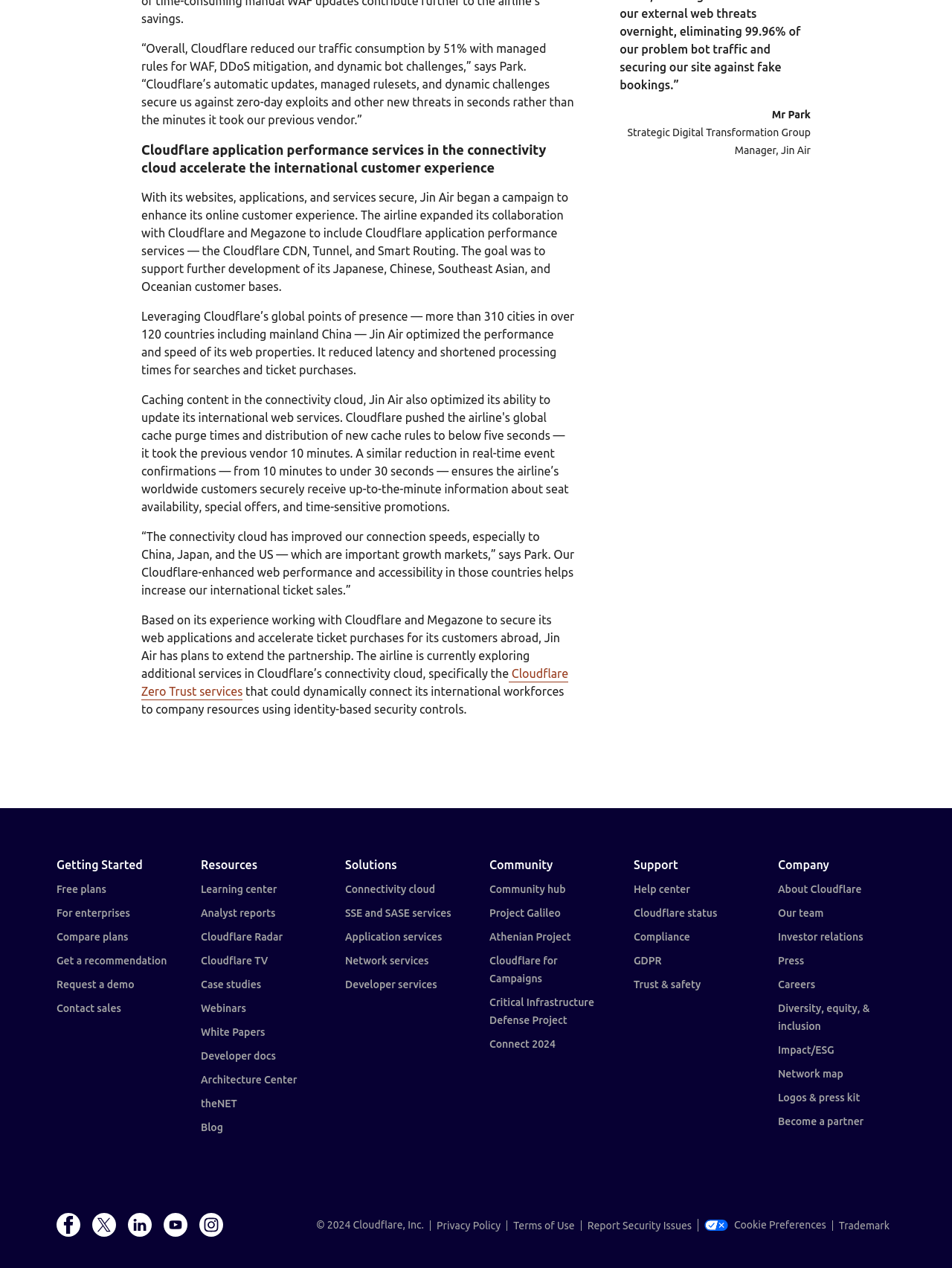Locate the bounding box coordinates of the region to be clicked to comply with the following instruction: "Get a recommendation". The coordinates must be four float numbers between 0 and 1, in the form [left, top, right, bottom].

[0.059, 0.753, 0.175, 0.762]